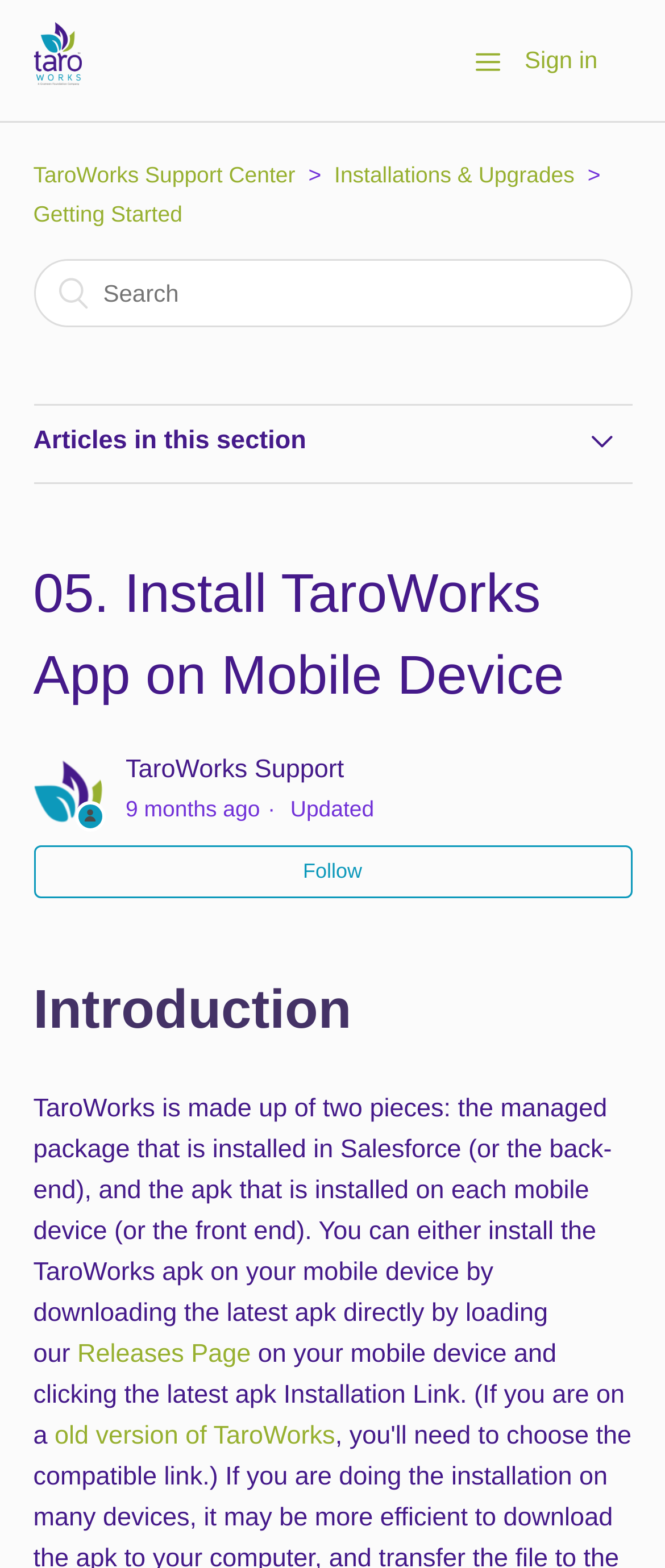What is the current article about?
Using the information from the image, give a concise answer in one word or a short phrase.

Installing TaroWorks App on Mobile Device